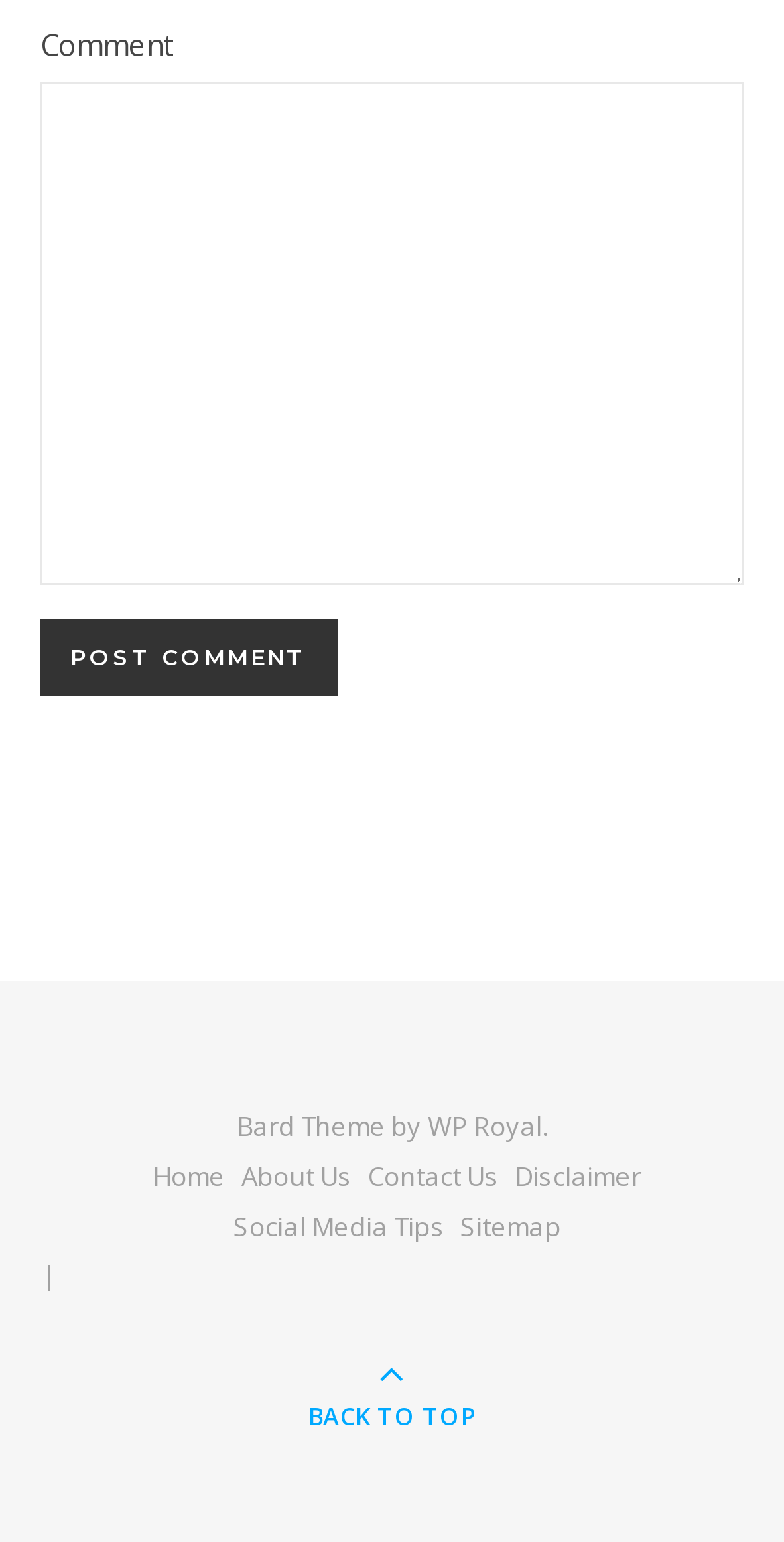What is the purpose of the textbox? Examine the screenshot and reply using just one word or a brief phrase.

To enter a comment